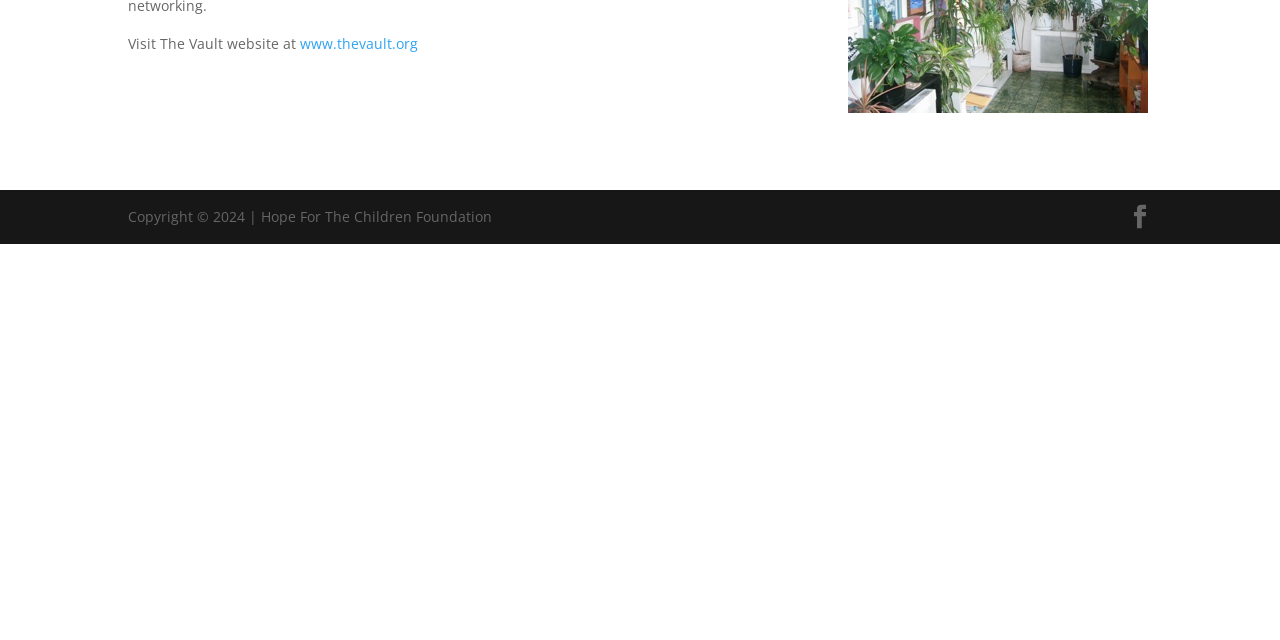Based on the description "www.thevault.org", find the bounding box of the specified UI element.

[0.234, 0.053, 0.327, 0.082]